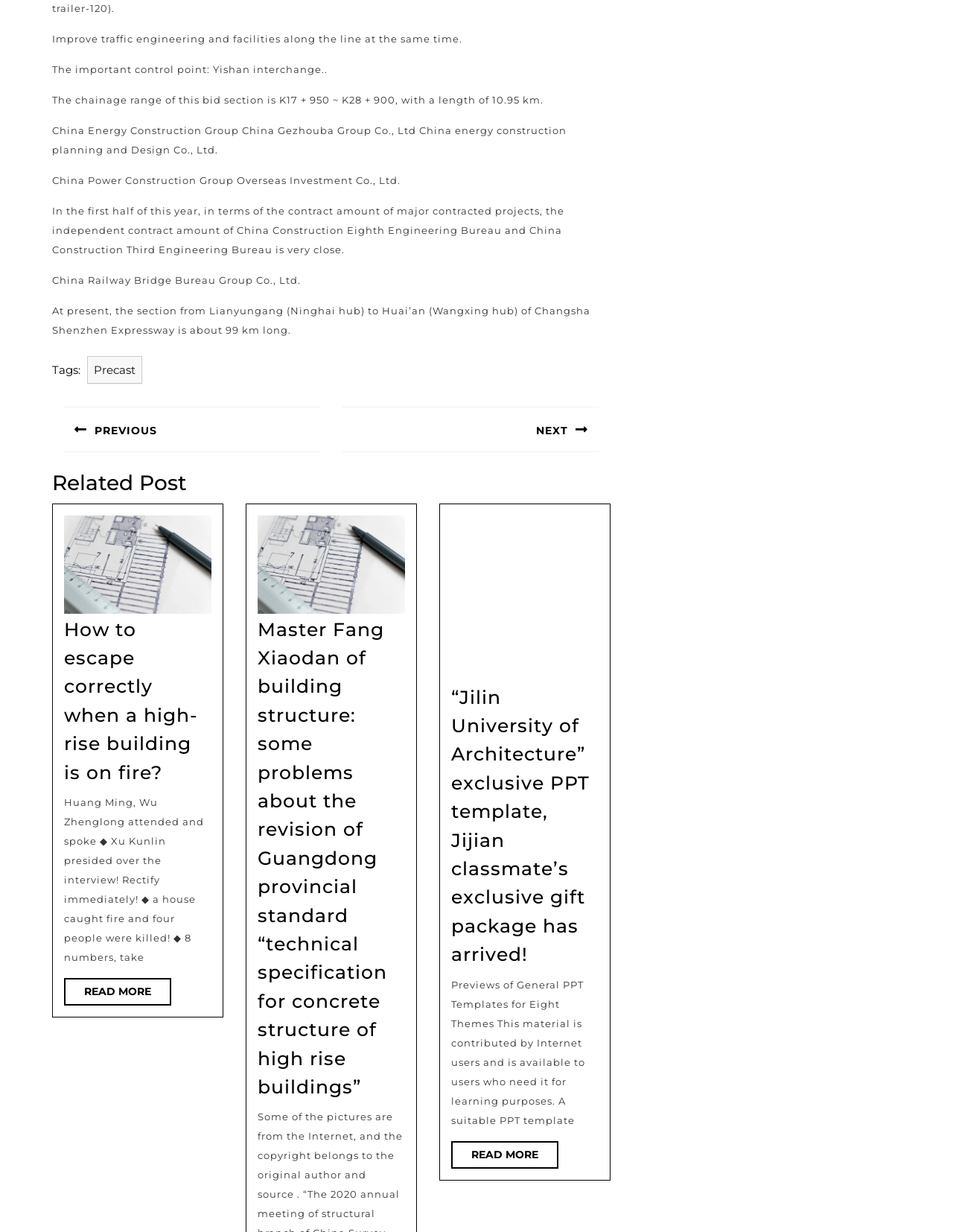What is the topic of the second article?
Relying on the image, give a concise answer in one word or a brief phrase.

High-rise building fire escape